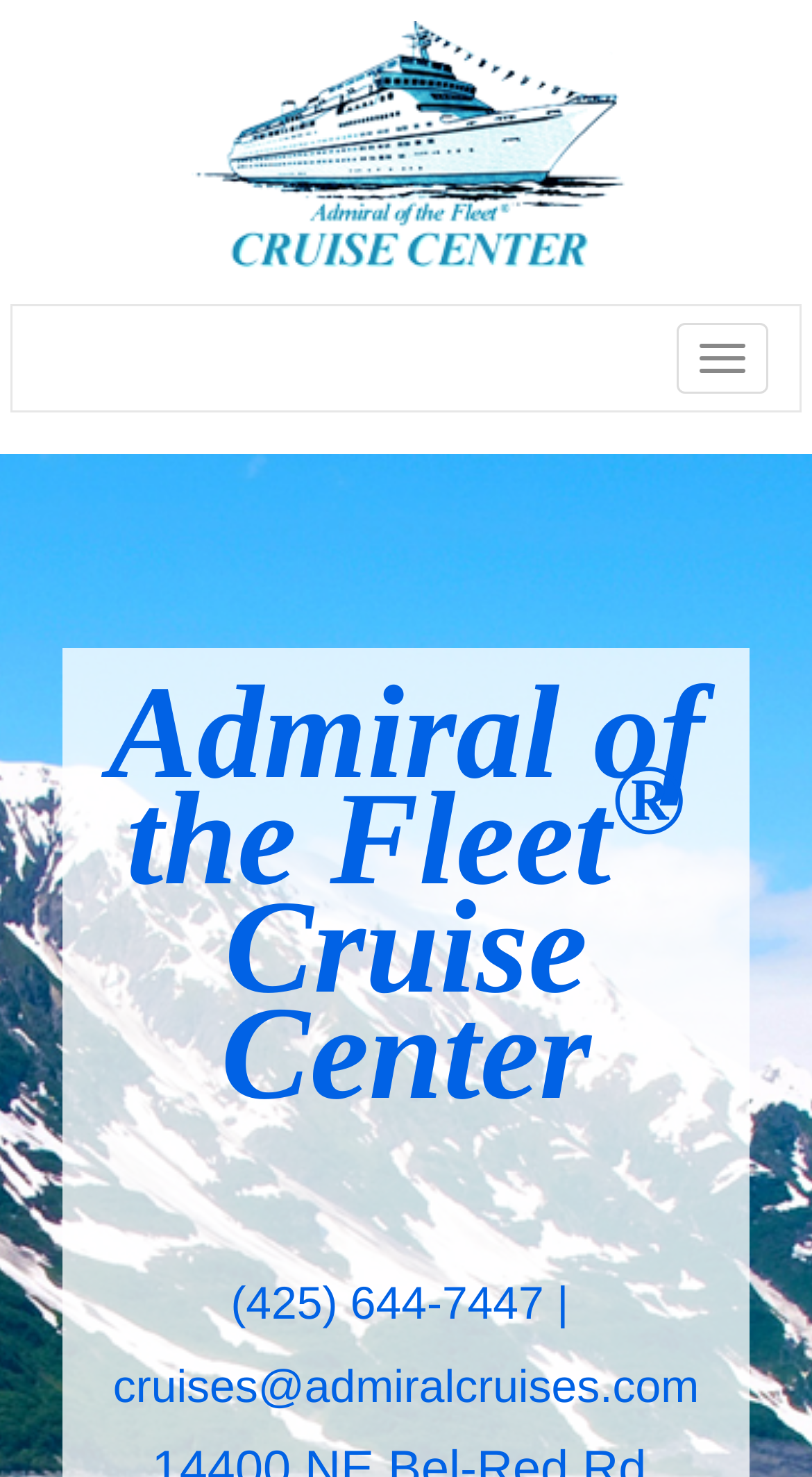What is the name of the cruise center?
Please provide a comprehensive answer based on the contents of the image.

I found the heading element with the text 'Admiral of the Fleet® Cruise Center' which is located near the top of the page, indicating that it is the name of the cruise center.